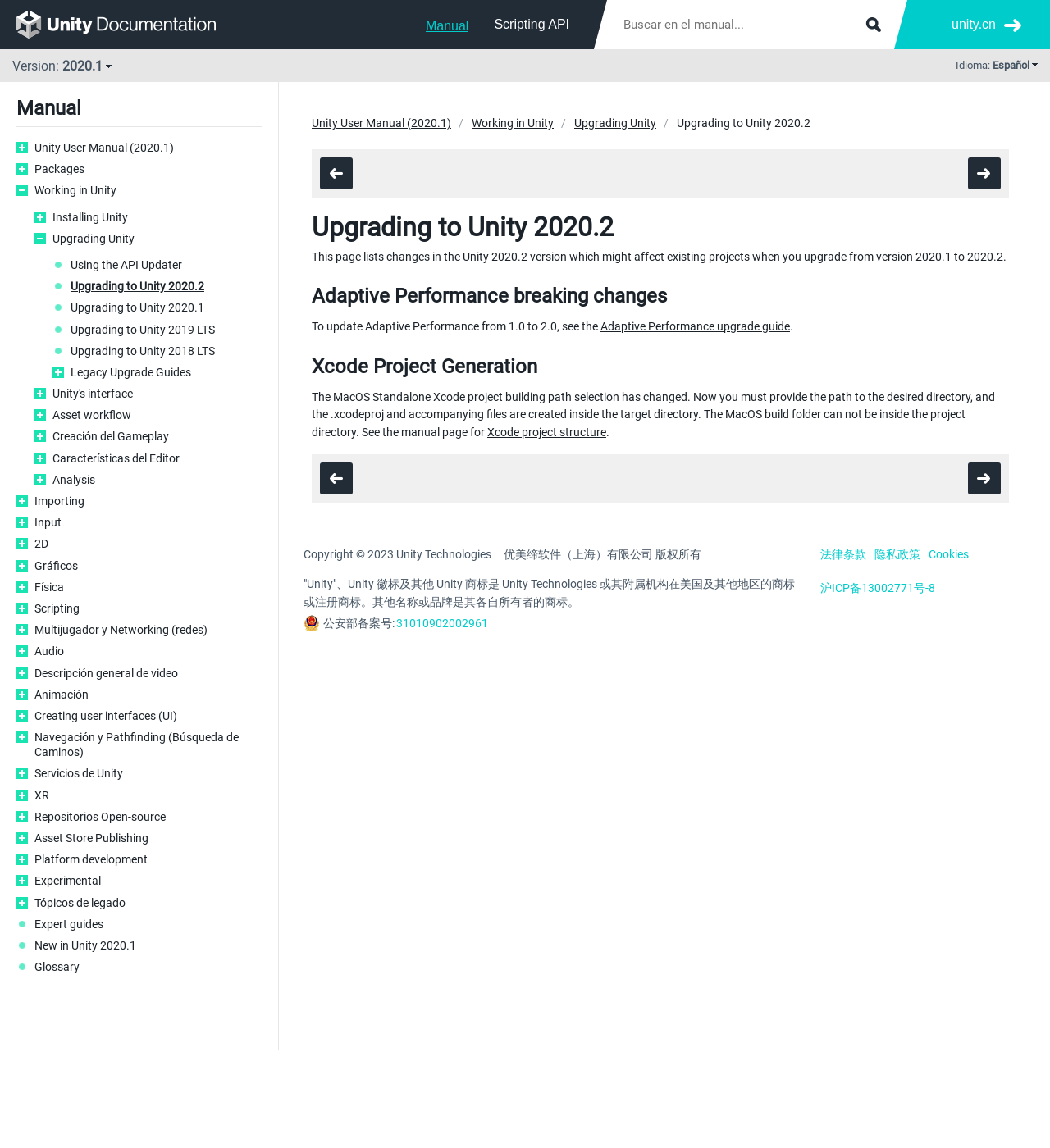Using floating point numbers between 0 and 1, provide the bounding box coordinates in the format (top-left x, top-left y, bottom-right x, bottom-right y). Locate the UI element described here: Installing Unity

[0.05, 0.183, 0.249, 0.196]